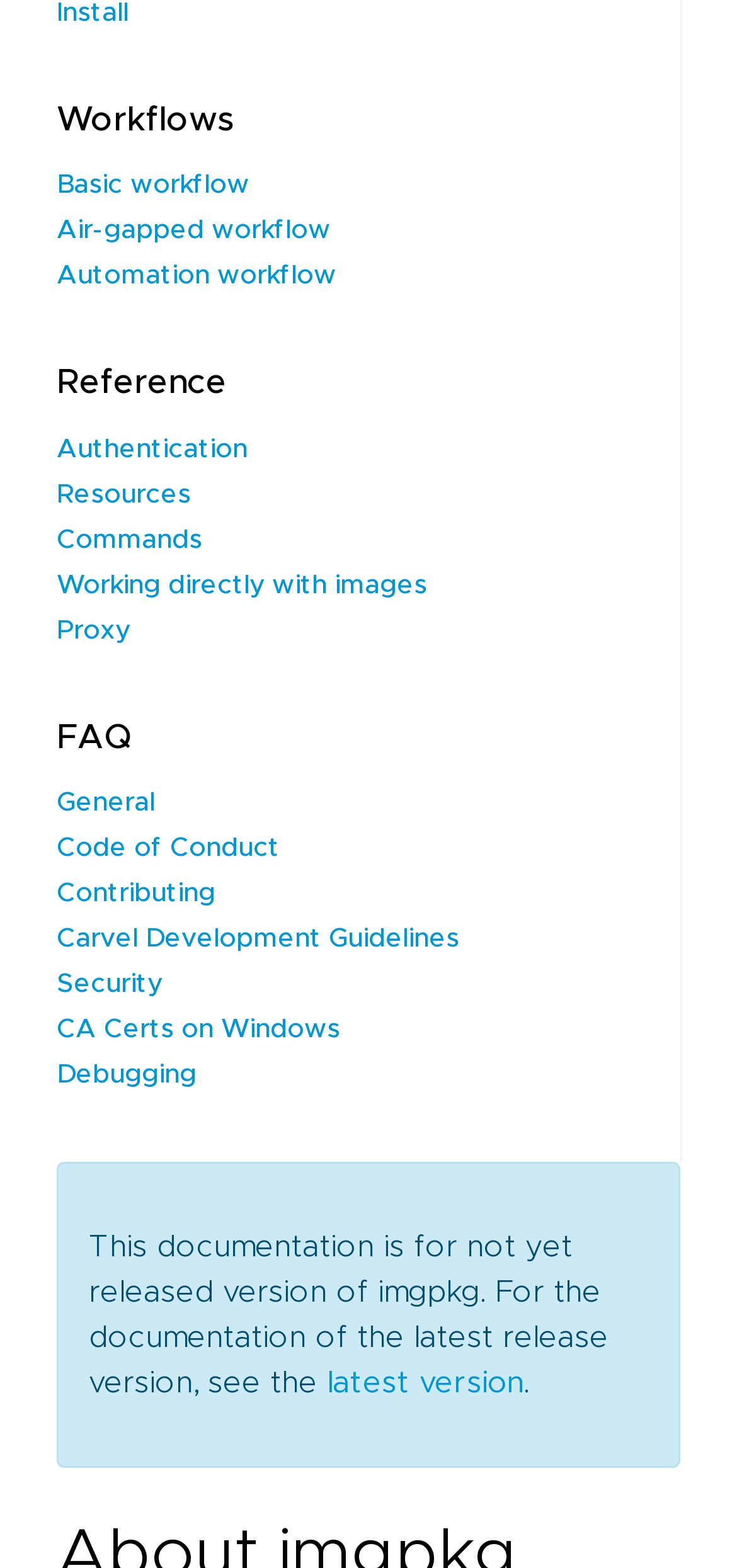Provide the bounding box for the UI element matching this description: "Commands".

[0.077, 0.336, 0.274, 0.352]